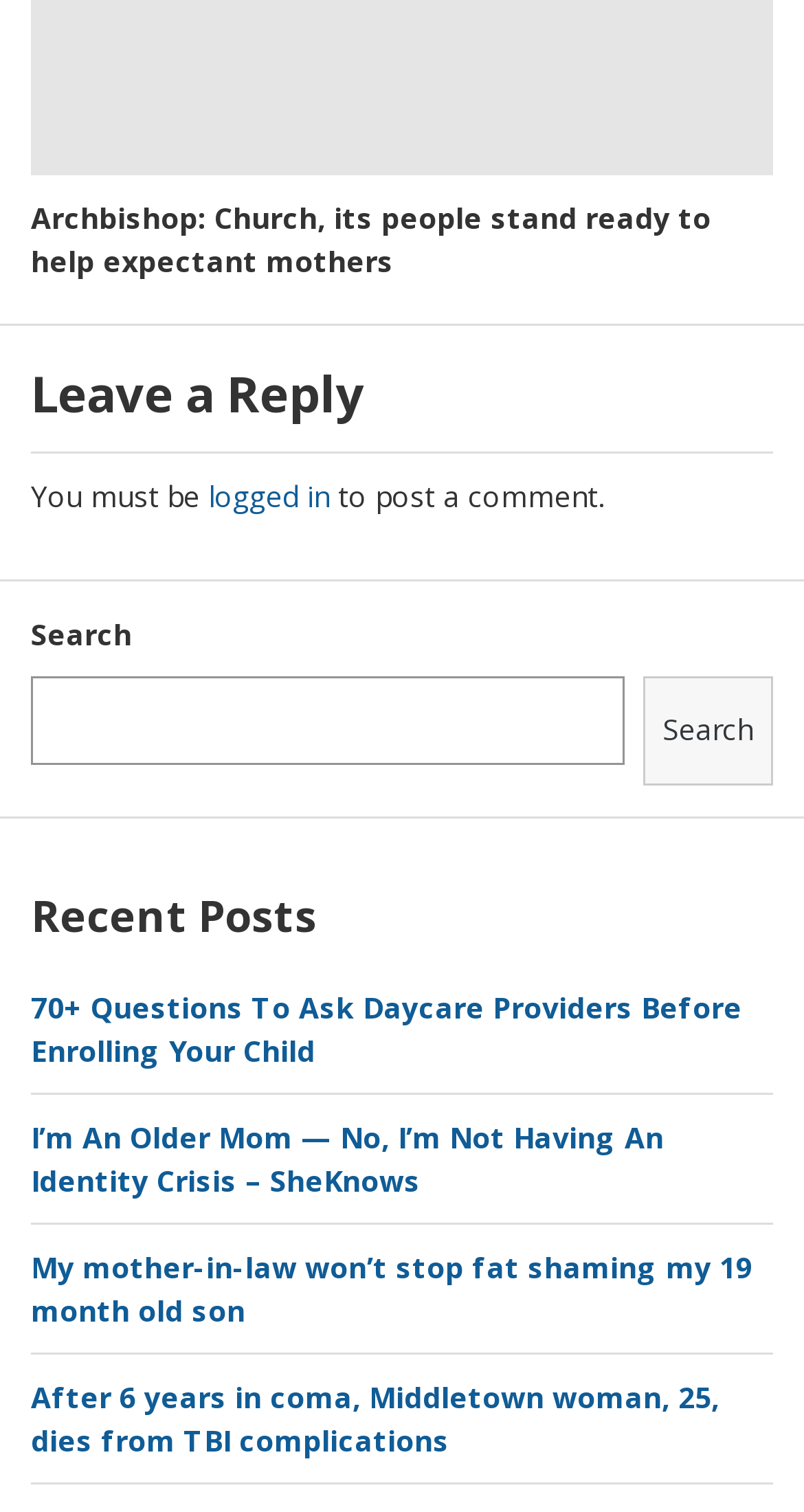Please specify the coordinates of the bounding box for the element that should be clicked to carry out this instruction: "View recent post about daycare providers". The coordinates must be four float numbers between 0 and 1, formatted as [left, top, right, bottom].

[0.038, 0.653, 0.923, 0.708]